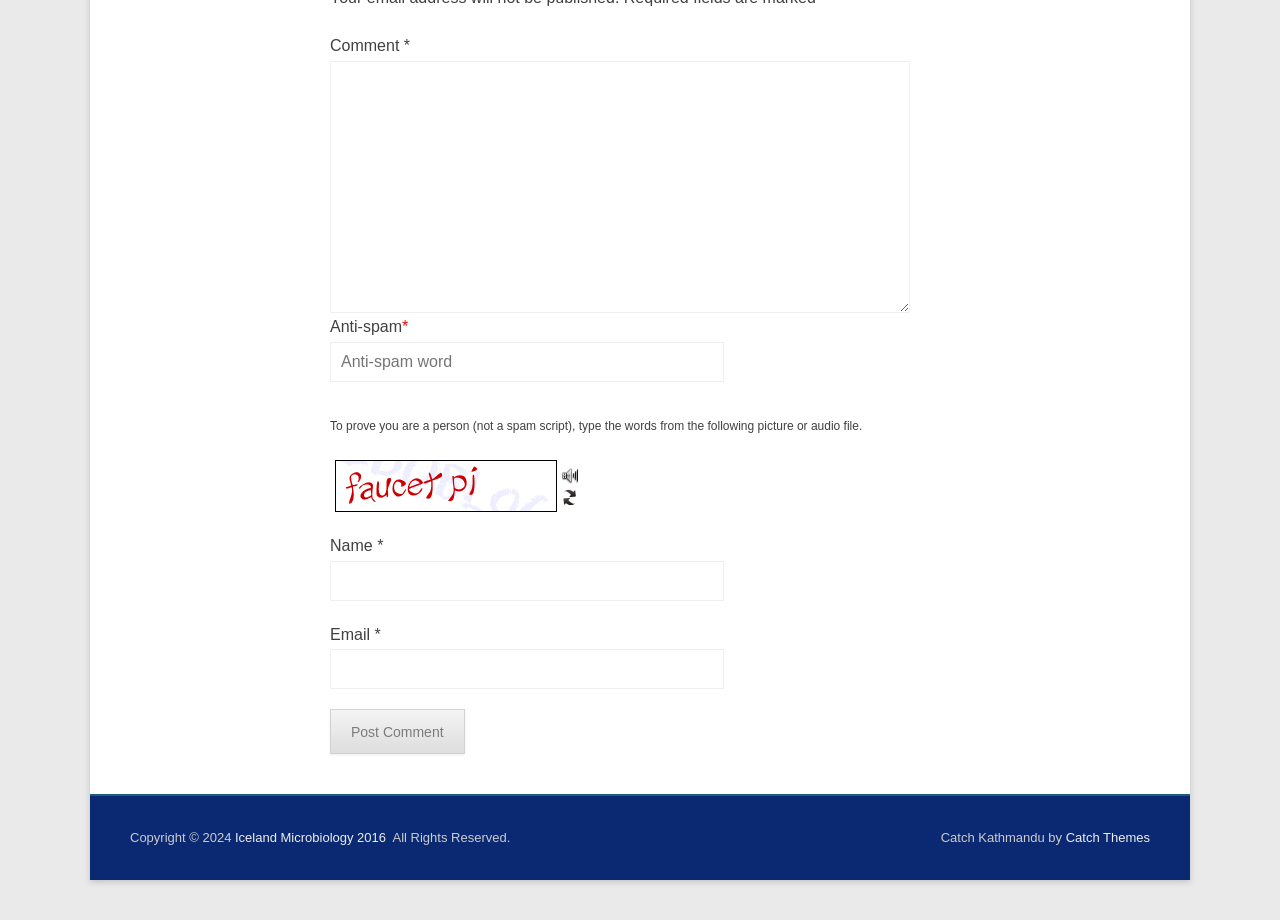What is the position of the 'Post Comment' button?
Look at the image and provide a detailed response to the question.

The 'Post Comment' button has a bounding box coordinate of [0.258, 0.771, 0.363, 0.82], which indicates that it is located below the 'Email' field, which has a bounding box coordinate of [0.258, 0.706, 0.566, 0.749].